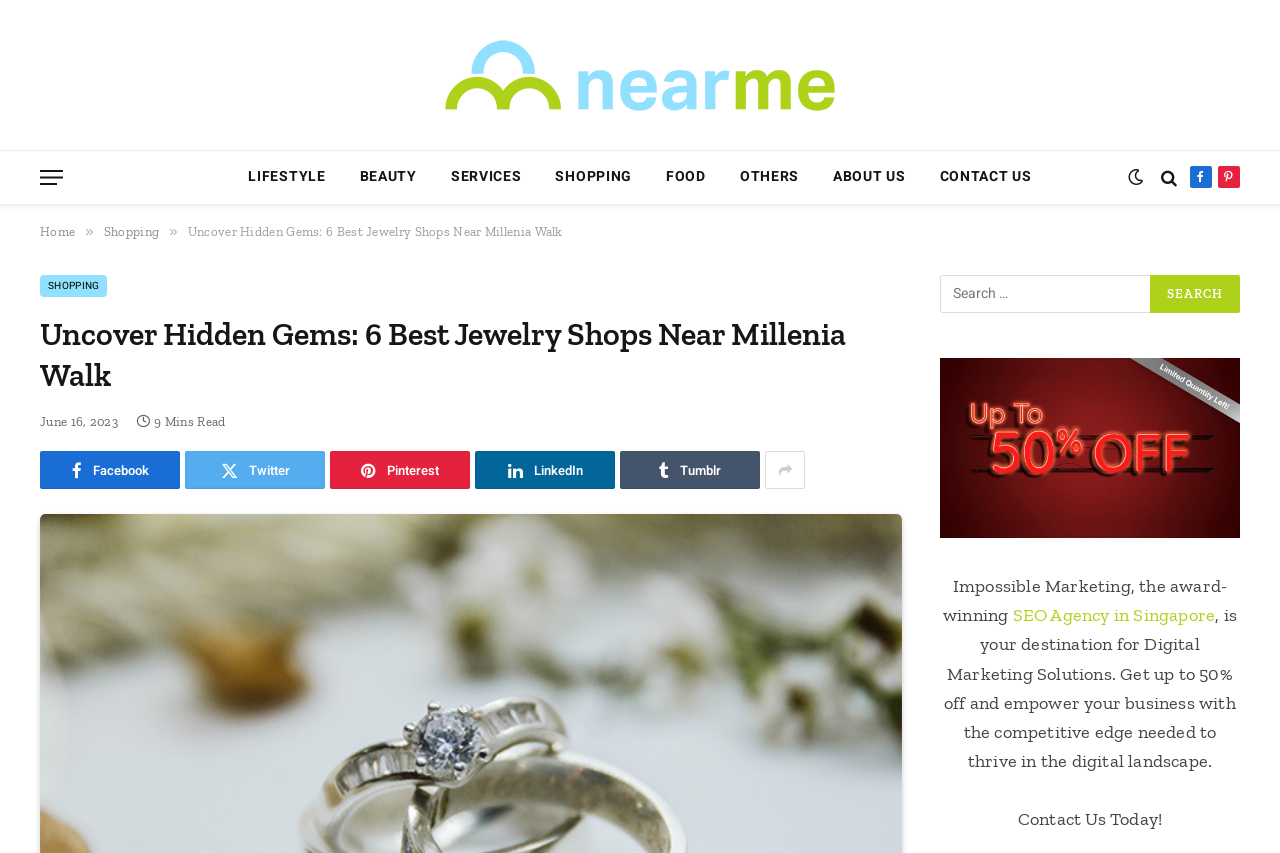Determine the bounding box coordinates of the clickable element necessary to fulfill the instruction: "Search for something". Provide the coordinates as four float numbers within the 0 to 1 range, i.e., [left, top, right, bottom].

[0.898, 0.322, 0.969, 0.366]